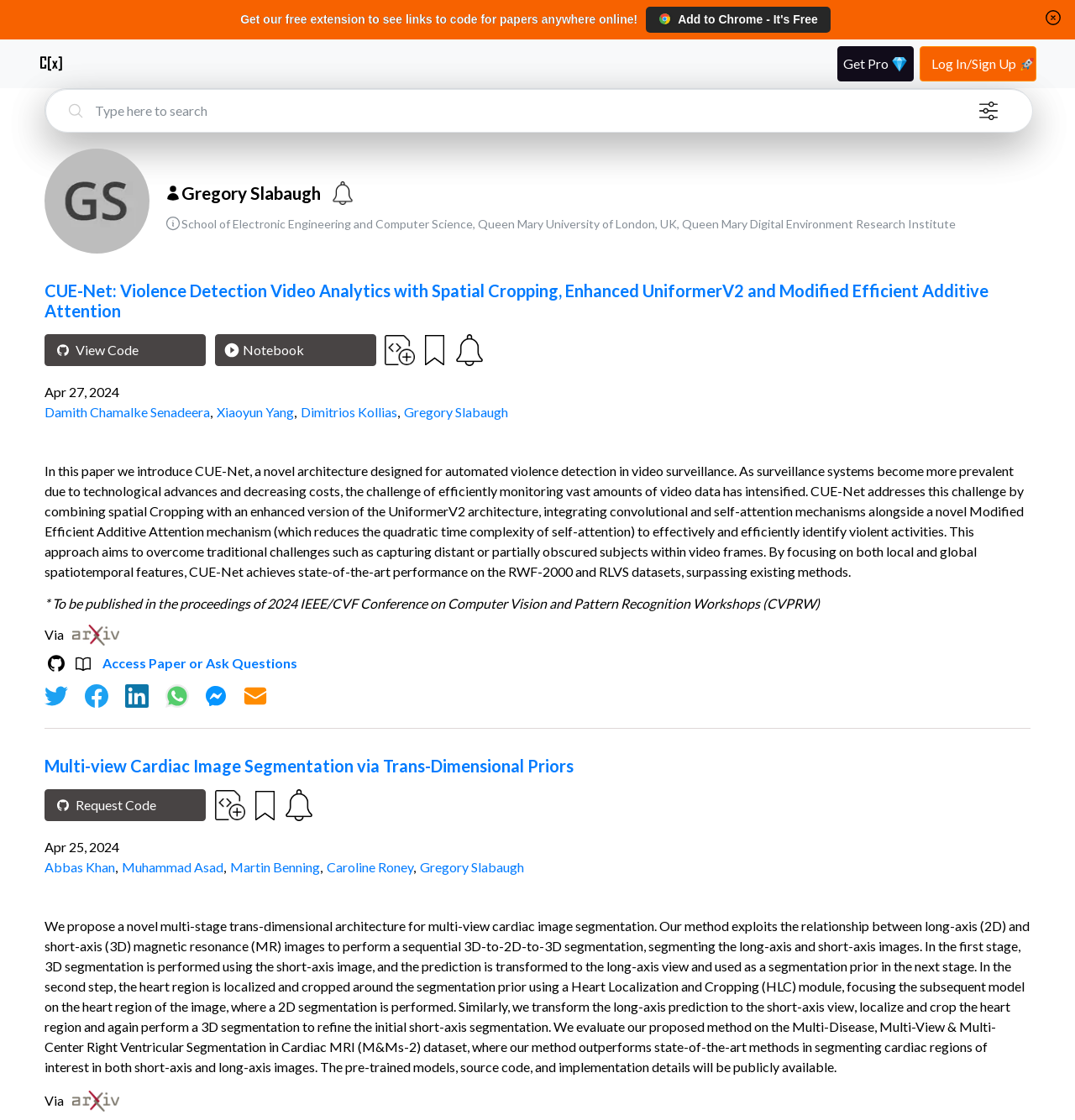Provide an in-depth caption for the webpage.

This webpage is about Gregory Slabaugh, a researcher, and engineer. At the top, there is a navigation bar with a "Home" button on the right and a CatalyzeX icon on the left. Below the navigation bar, there is a search bar with a placeholder text "Type here to search" and an alert button on the right. 

On the left side of the page, there is a profile picture of Gregory Slabaugh, and below it, his name is displayed as a heading. His affiliation, "School of Electronic Engineering and Computer Science, Queen Mary University of London, UK, Queen Mary Digital Environment Research Institute", is written below his name.

The main content of the page is divided into two sections, each describing a research paper. The first section is about a paper titled "CUE-Net: Violence Detection Video Analytics with Spatial Cropping, Enhanced UniformerV2 and Modified Efficient Additive Attention". Below the title, there are links to view the code on Github, play a notebook, and add code. The paper's abstract is written below these links, describing the novel architecture designed for automated violence detection in video surveillance. 

The second section is about a paper titled "Multi-view Cardiac Image Segmentation via Trans-Dimensional Priors". Similar to the first section, there are links to request code on Github and add code below the title. The paper's abstract is written below these links, describing a novel multi-stage trans-dimensional architecture for multi-view cardiac image segmentation.

Both sections have a list of authors, including Gregory Slabaugh, and the publication date is mentioned below each list of authors. There are also social media links, including Twitter, Facebook, LinkedIn, and WhatsApp, at the bottom of each section, allowing users to share the paper via these platforms.